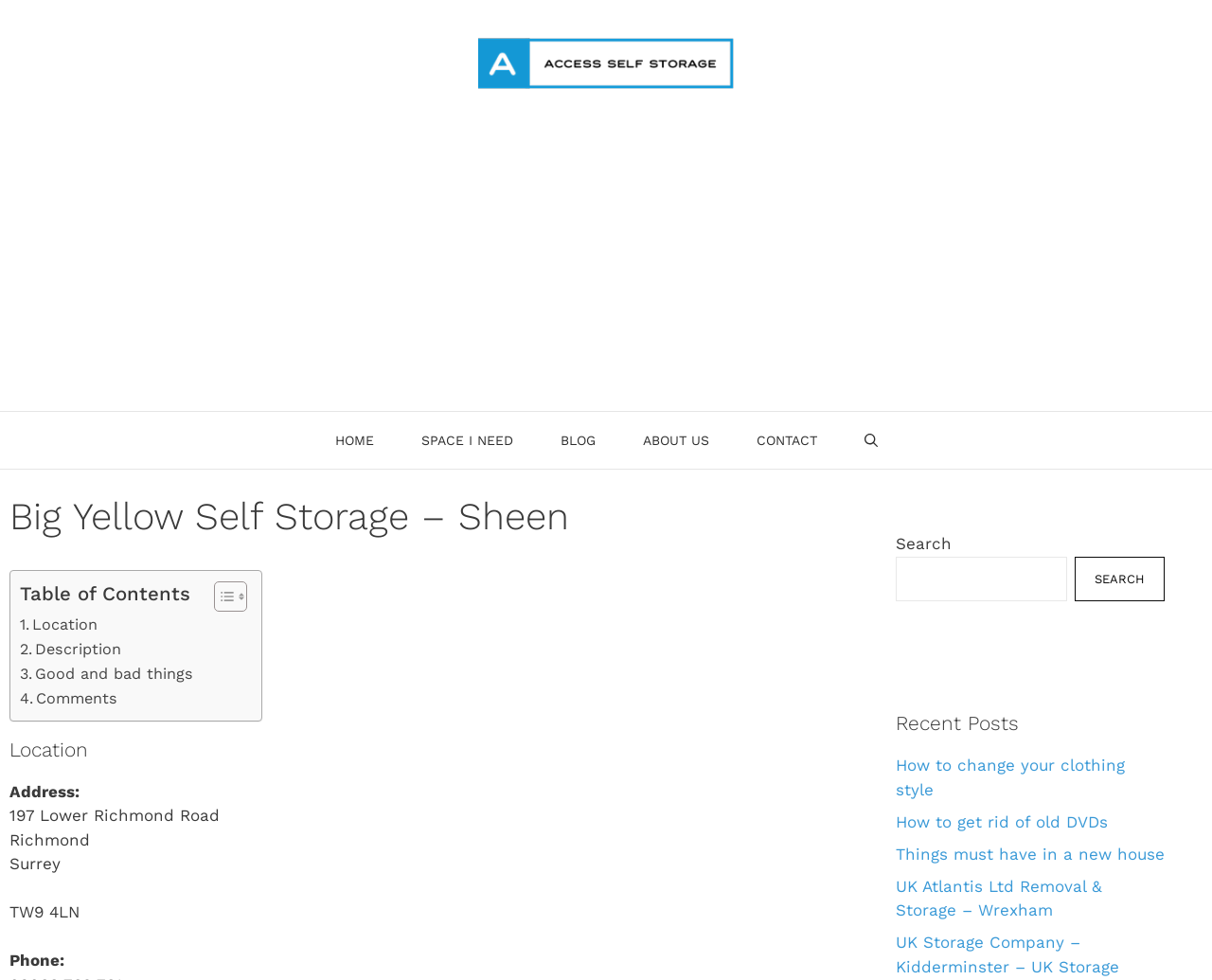Please specify the bounding box coordinates of the clickable region to carry out the following instruction: "Click on the 'HOME' link". The coordinates should be four float numbers between 0 and 1, in the format [left, top, right, bottom].

[0.257, 0.42, 0.328, 0.478]